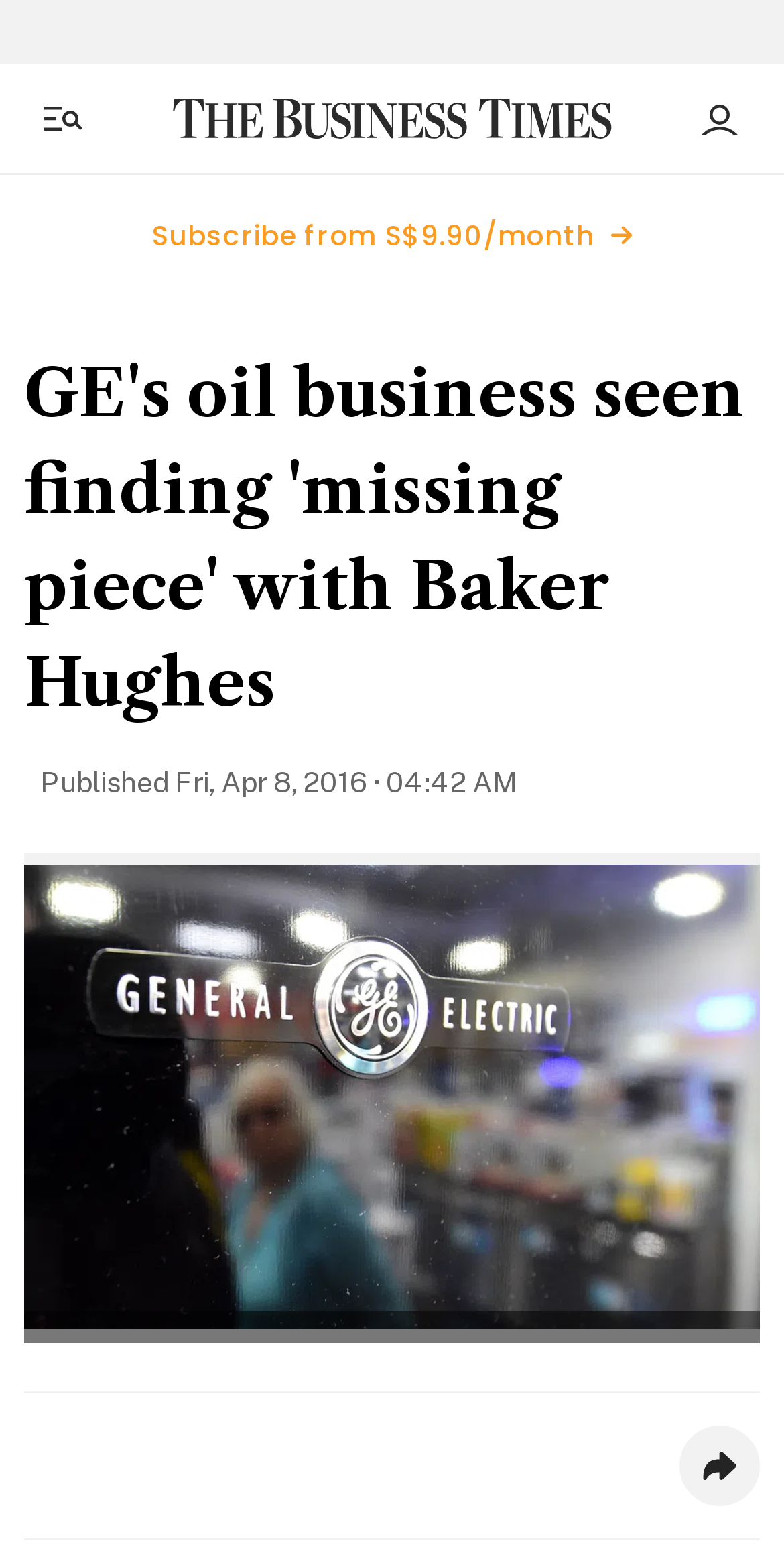What is the name of the publication?
Refer to the image and give a detailed answer to the question.

I found the answer by looking at the top-left corner of the webpage, where I saw a link with the text 'The Business Times', which is likely the name of the publication.